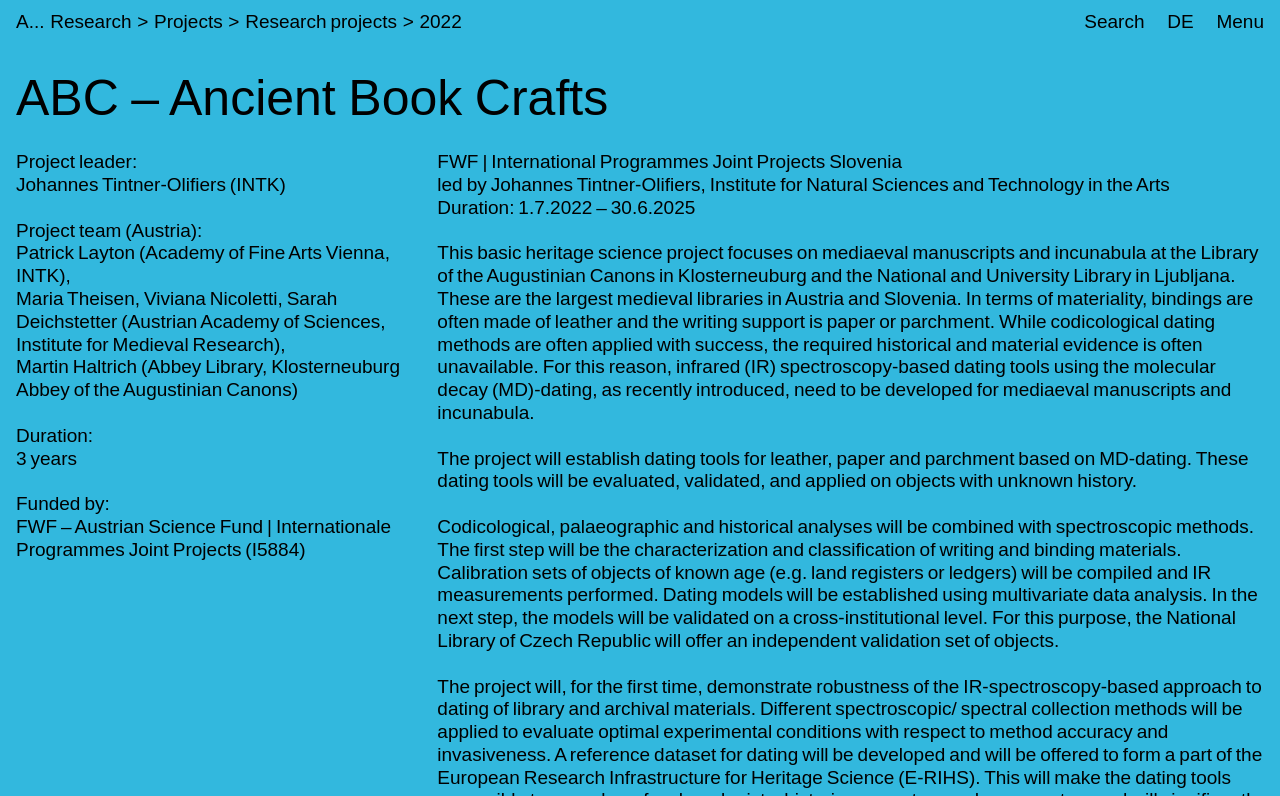Examine the screenshot and answer the question in as much detail as possible: How many years is the project funded for?

I found the project duration by looking at the menu button and its corresponding dropdown content. In the dropdown, I found a section labeled 'Duration:' followed by the text '3 years'.